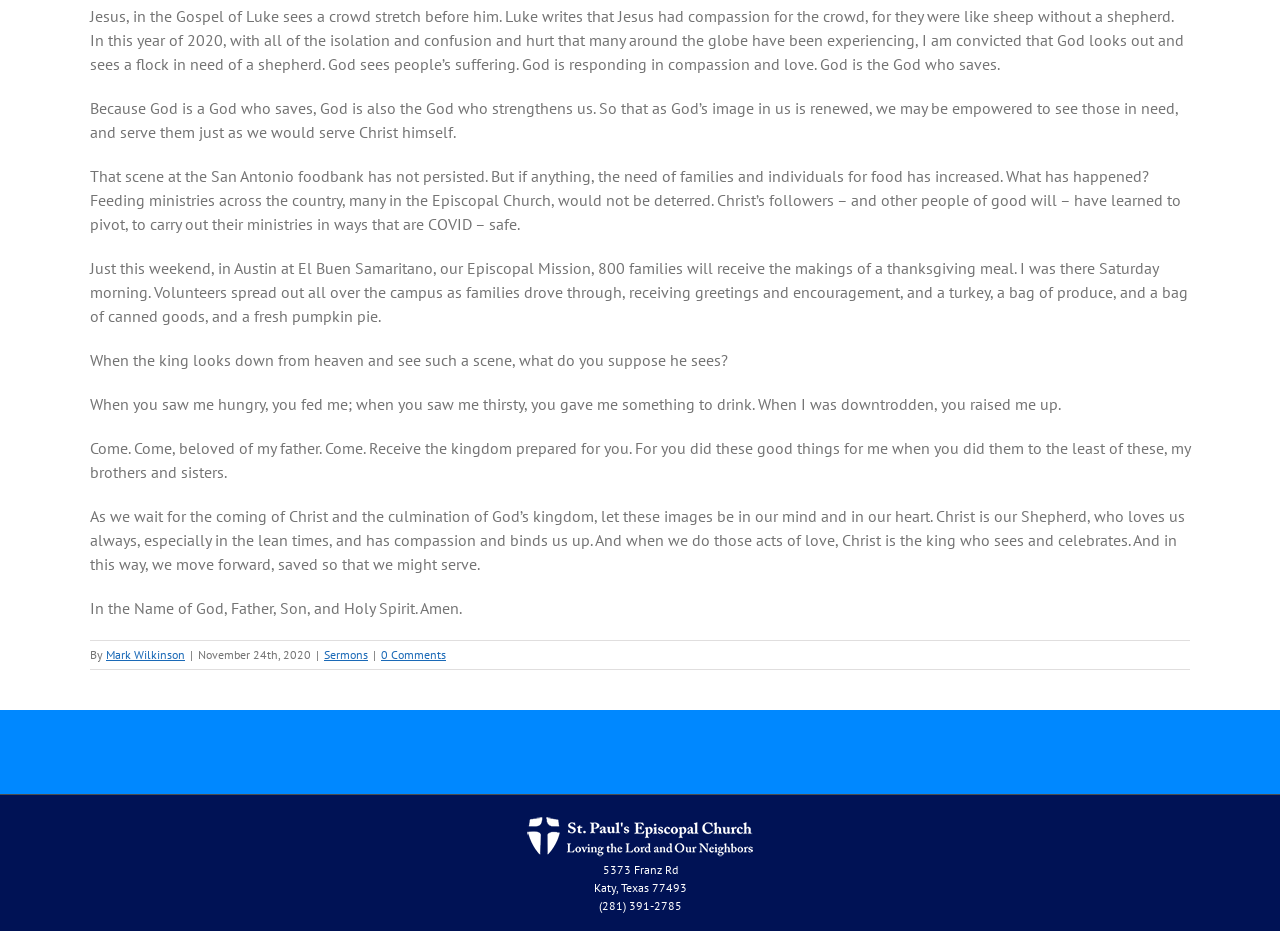What is the location of El Buen Samaritano?
Please provide a comprehensive answer based on the information in the image.

The location of El Buen Samaritano is mentioned in the text as Austin, where 800 families will receive the makings of a thanksgiving meal.